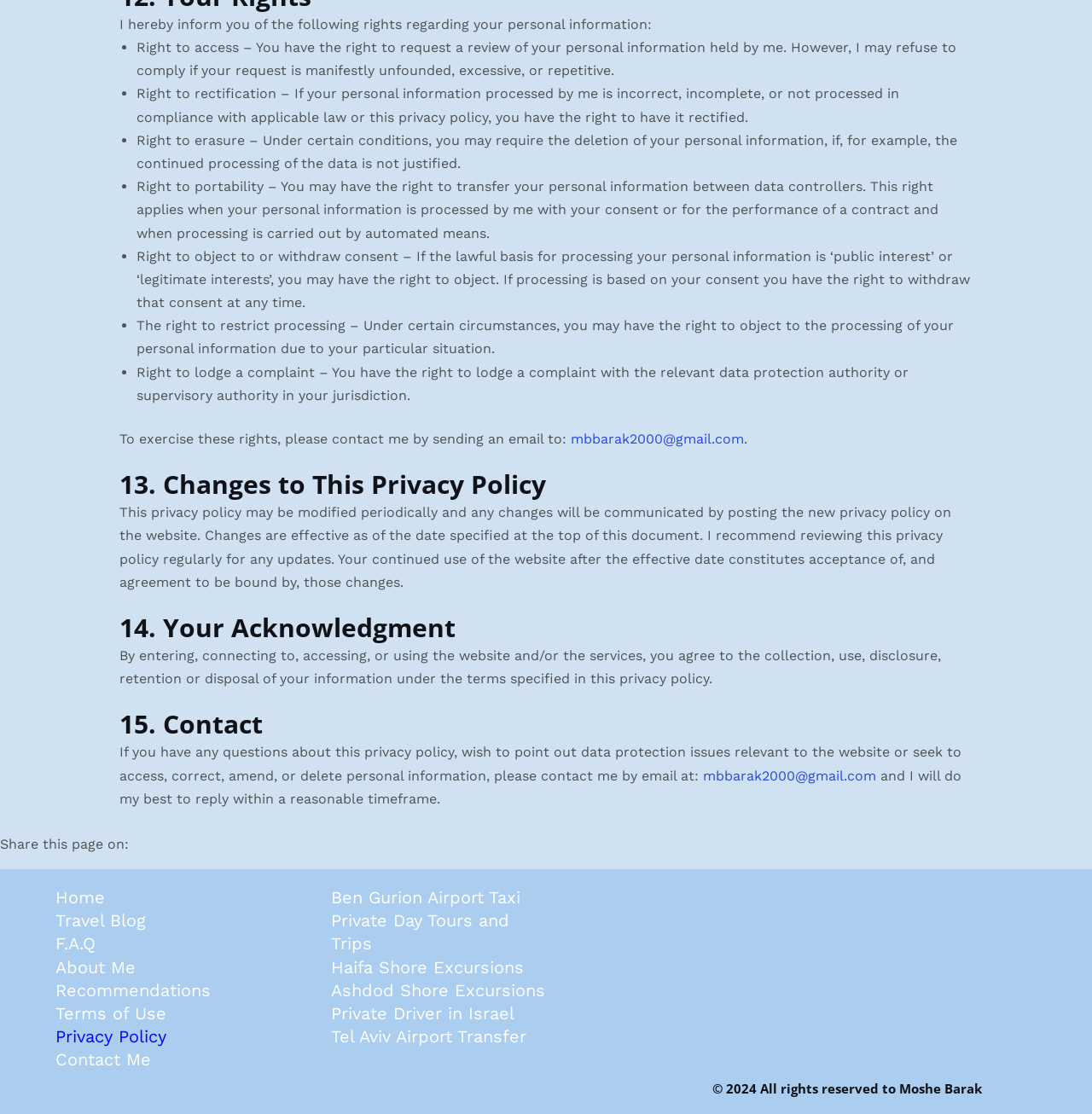Identify the bounding box for the given UI element using the description provided. Coordinates should be in the format (top-left x, top-left y, bottom-right x, bottom-right y) and must be between 0 and 1. Here is the description: Ashdod Shore Excursions

[0.303, 0.88, 0.499, 0.898]